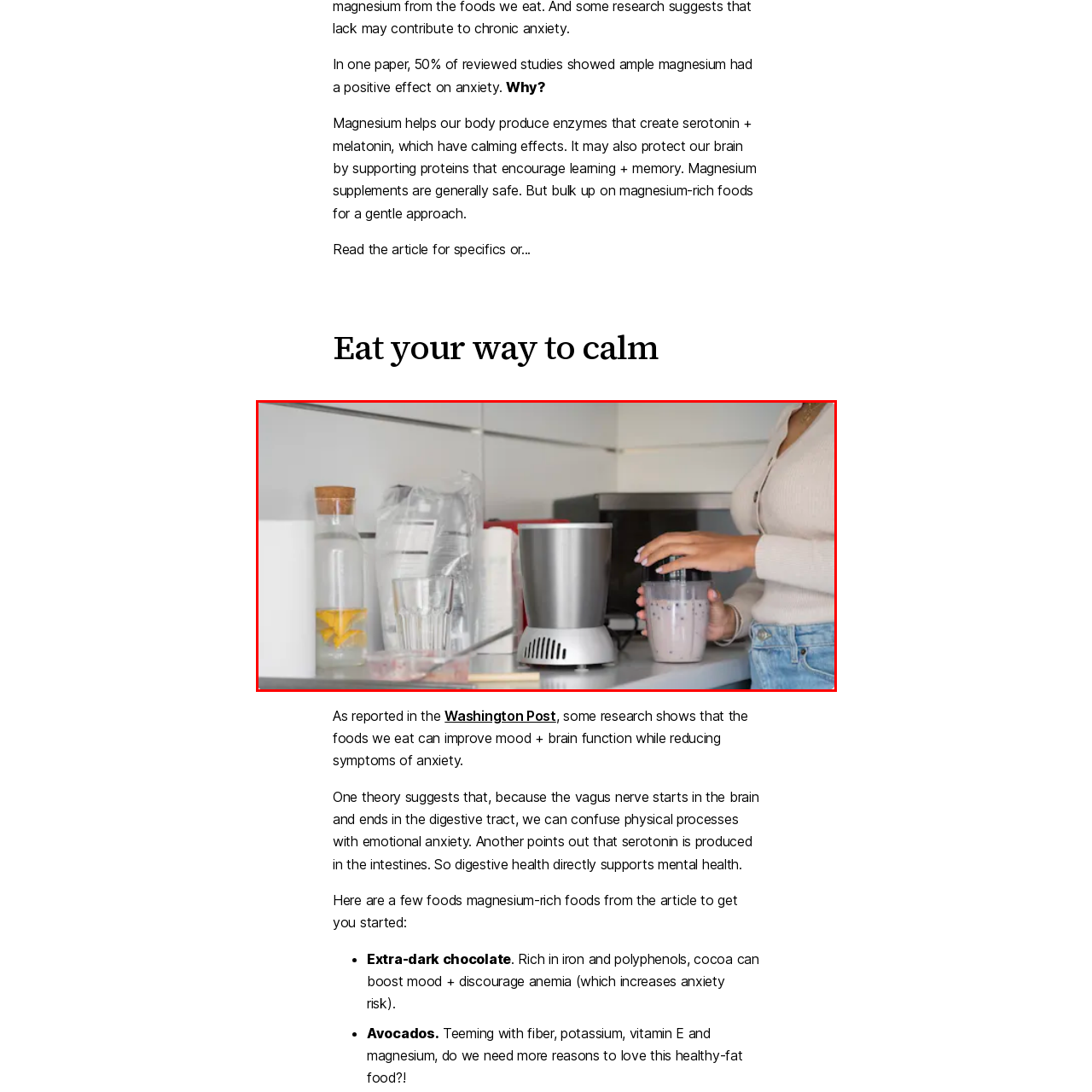Give a detailed account of the scene depicted in the image inside the red rectangle.

In a modern kitchen setting, a woman with brown skin is seen preparing a nutritious breakfast smoothie using a silver blender. She is holding the lid of the blender cup, which is filled with a creamy, light purple mixture, as she gets ready to blend her ingredients. Surrounding her on the counter are various kitchen items: a clear glass waiting to be filled, a partially open bag with ingredients, and a glass bottle infused with lemon slices for added flavor. The backdrop features sleek cabinetry, enhancing the contemporary feel of the space. This scene captures the essence of healthy eating and the importance of magnesium-rich foods known for their calming effects on anxiety, aligning perfectly with the theme of nourishment and mental well-being.